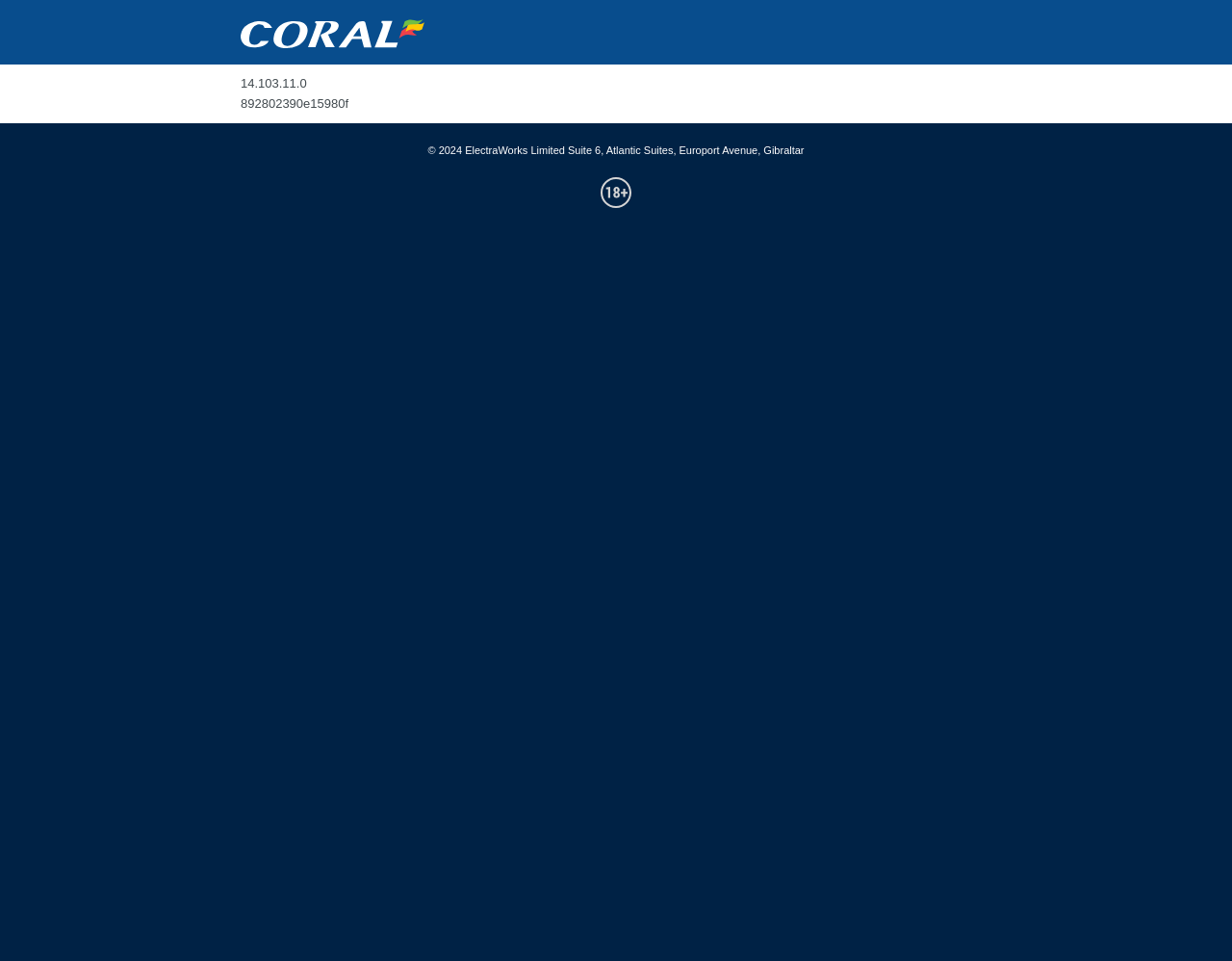Use the details in the image to answer the question thoroughly: 
What is the IP address displayed on the webpage?

In the main section of the webpage, there is a static text element with the content '14.103.11.0', which suggests that it is the IP address displayed on the webpage.